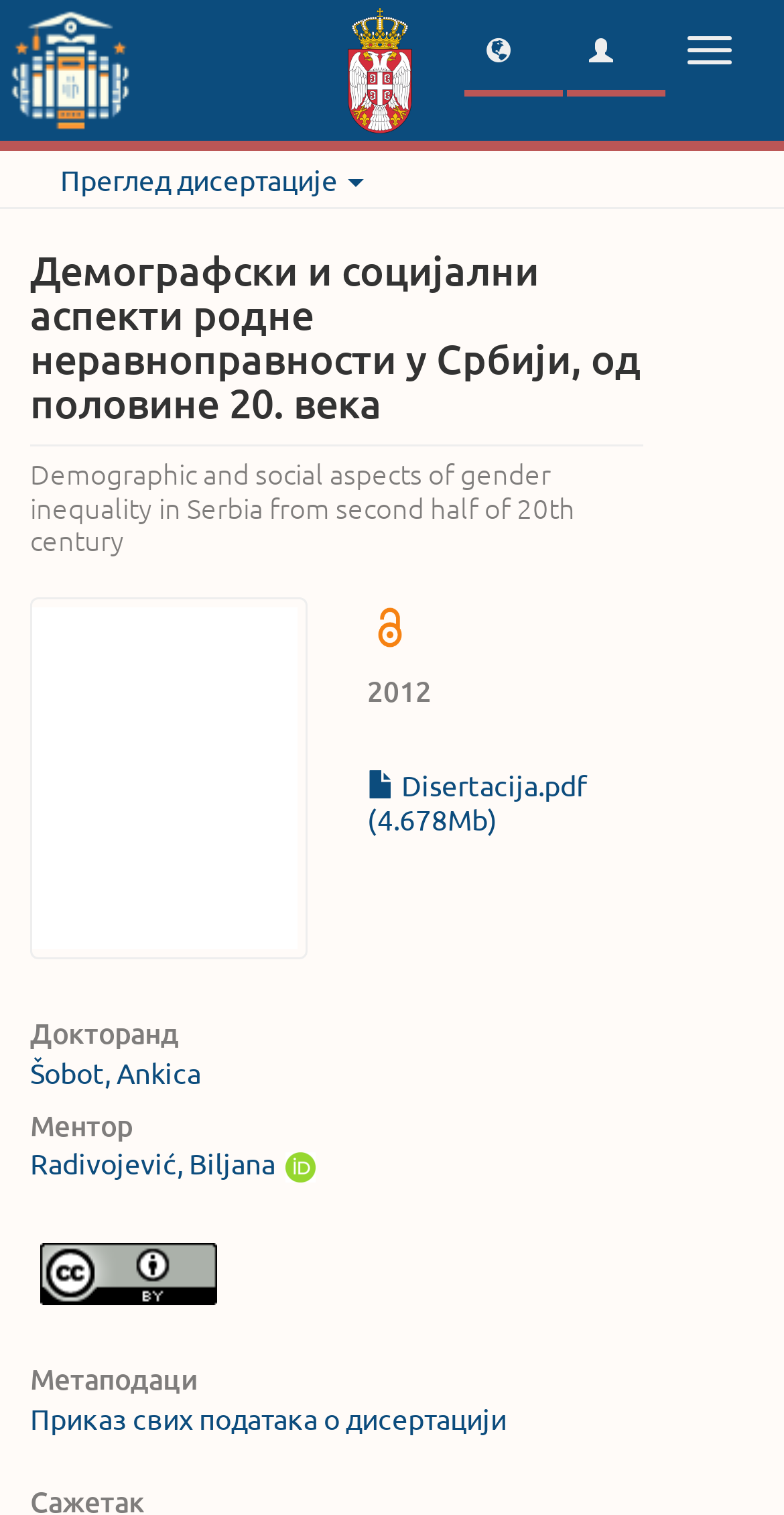Identify the bounding box coordinates of the clickable region to carry out the given instruction: "Download Disertacija.pdf".

[0.468, 0.509, 0.747, 0.553]